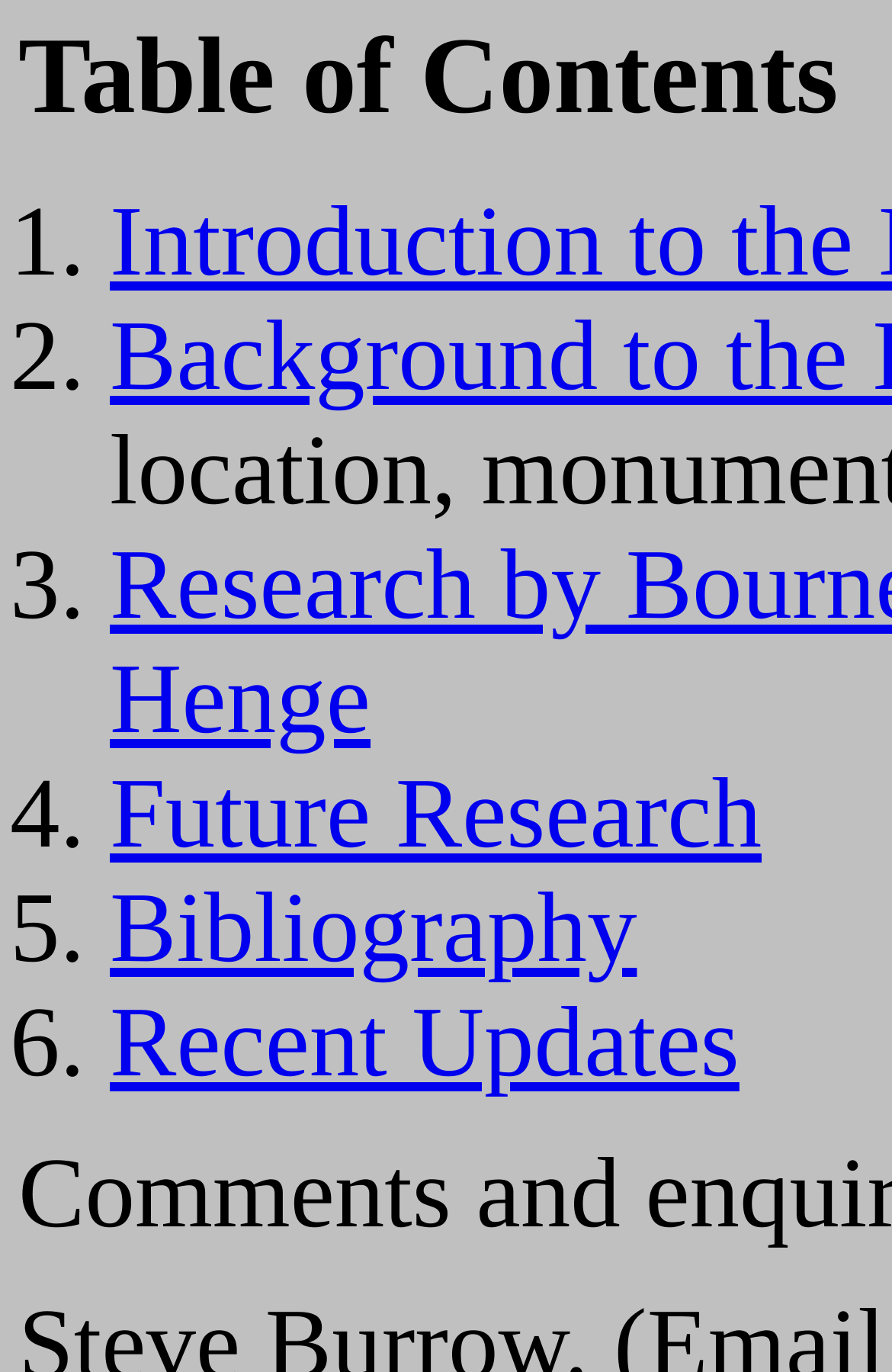From the webpage screenshot, predict the bounding box of the UI element that matches this description: "Recent Updates".

[0.123, 0.72, 0.829, 0.8]